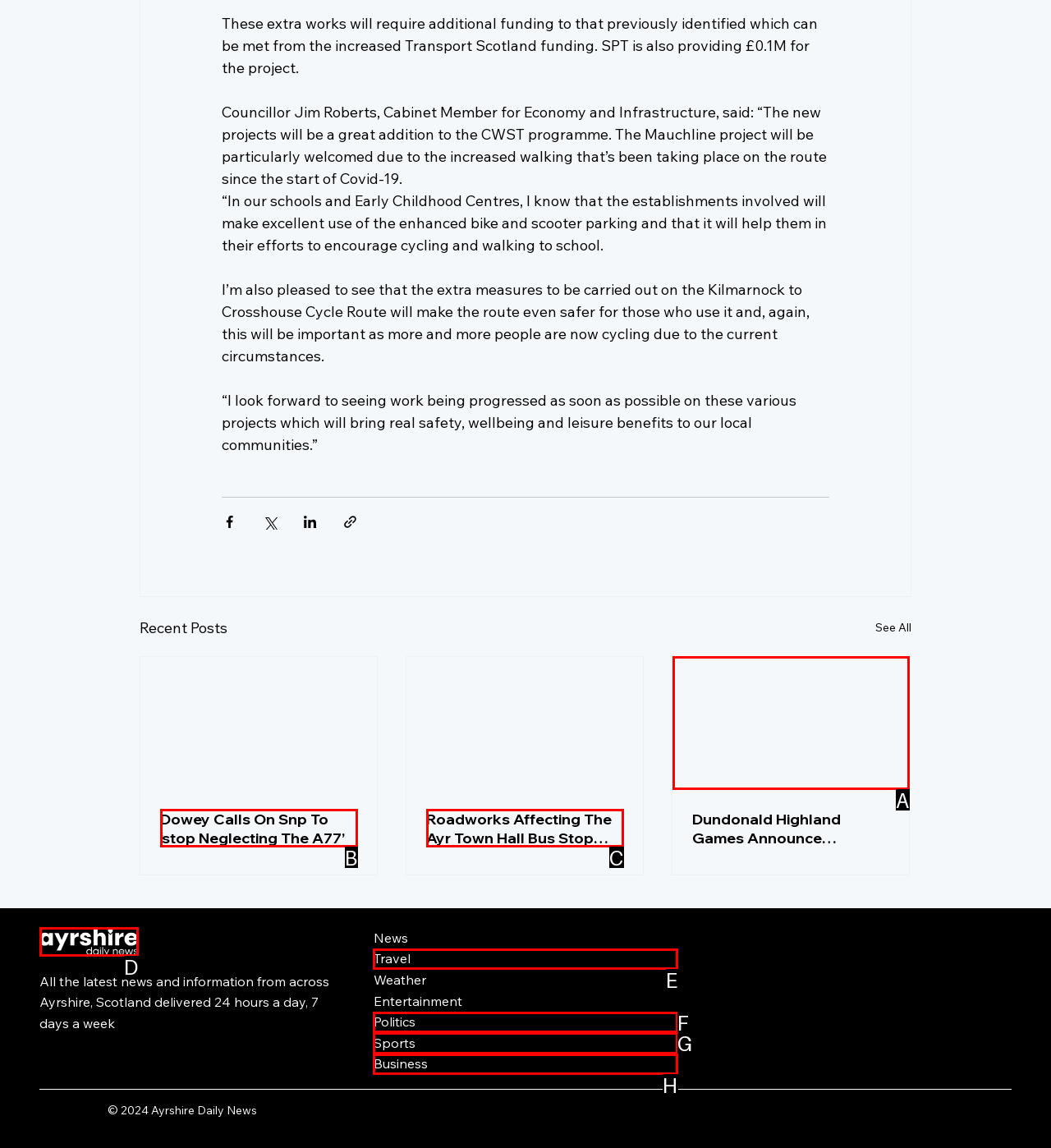Match the HTML element to the description: #comp-ltxm3hvx_r_comp-ltxljrvg svg [data-color="1"] {fill: #FFFFFF;}. Respond with the letter of the correct option directly.

D